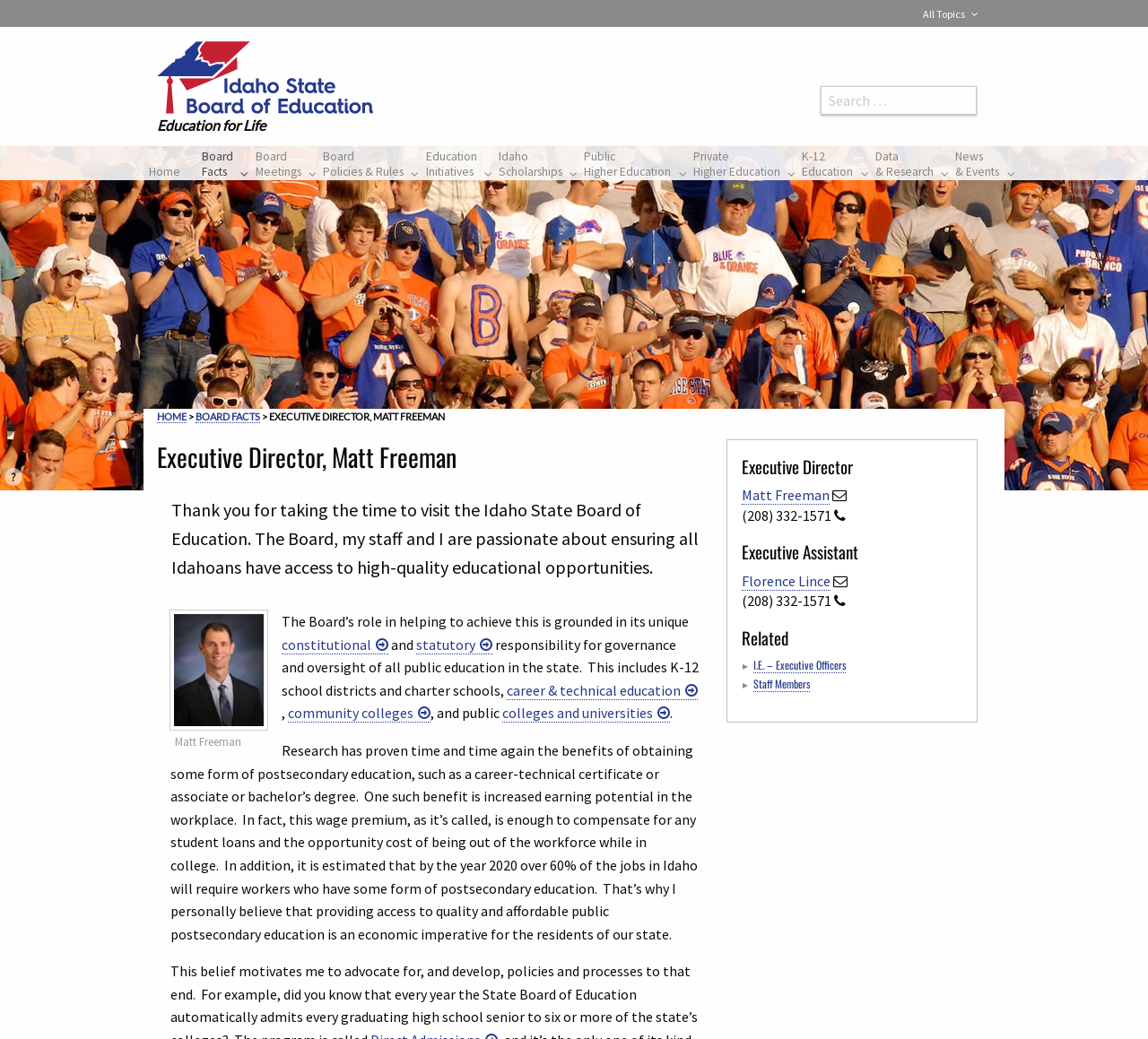What is the logo of the Idaho State Board of Education?
Please use the visual content to give a single word or phrase answer.

Idaho State Board of Education Logo